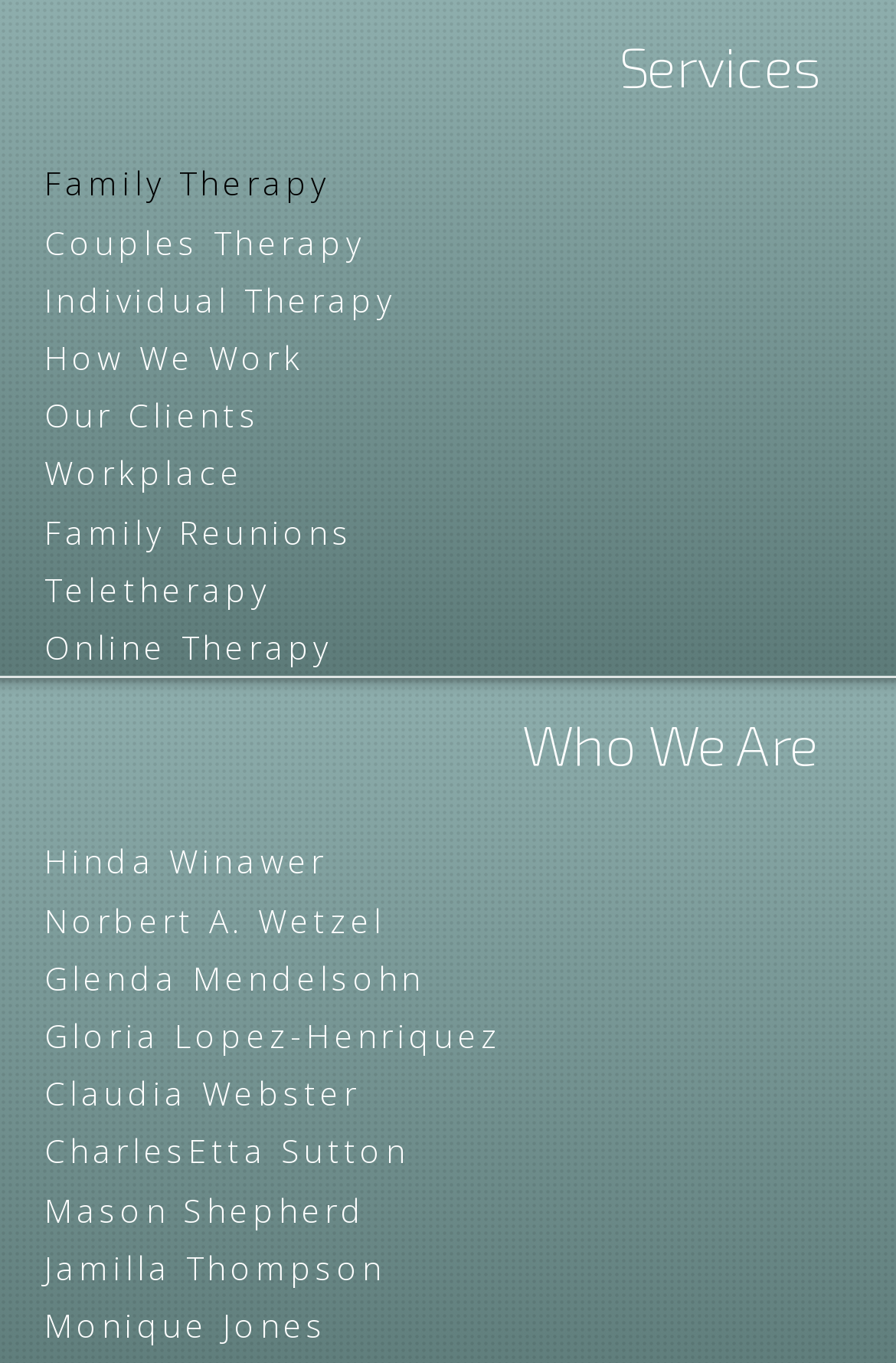Is online therapy an option?
Answer the question with detailed information derived from the image.

One of the links under the 'Services' heading is 'Online Therapy', indicating that Princeton Family Institute offers online therapy as an option for clients.